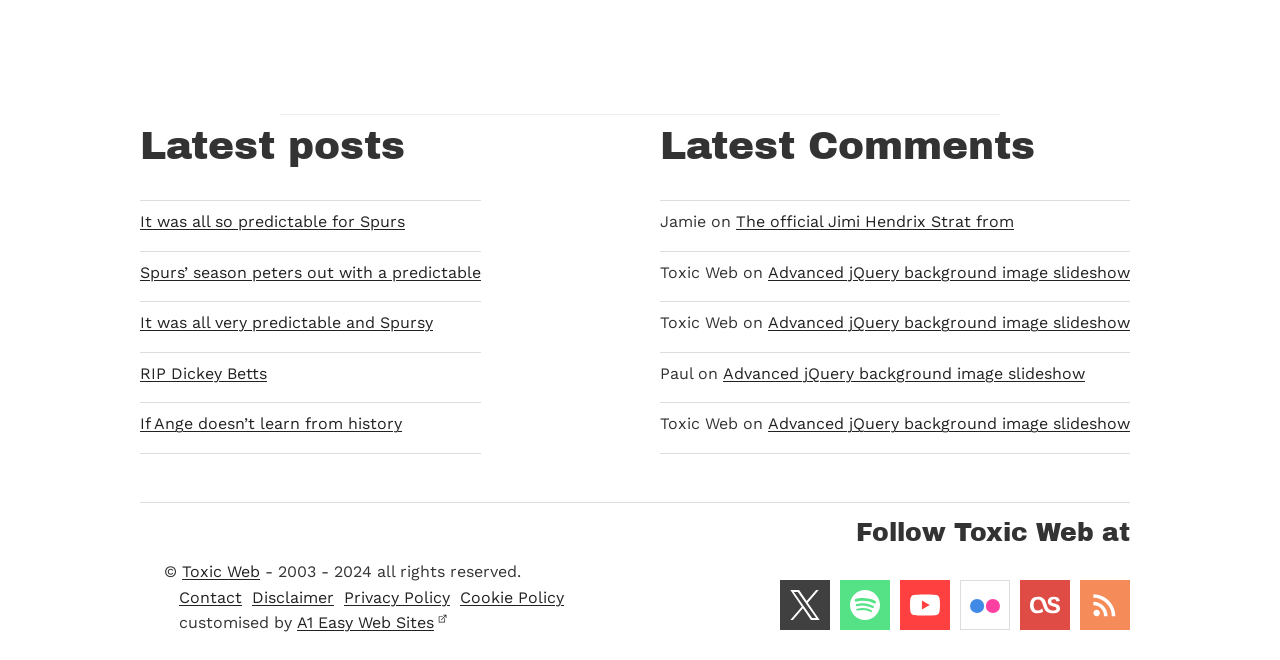Pinpoint the bounding box coordinates of the element that must be clicked to accomplish the following instruction: "Follow Toxic Web at last.fm". The coordinates should be in the format of four float numbers between 0 and 1, i.e., [left, top, right, bottom].

[0.797, 0.878, 0.836, 0.954]